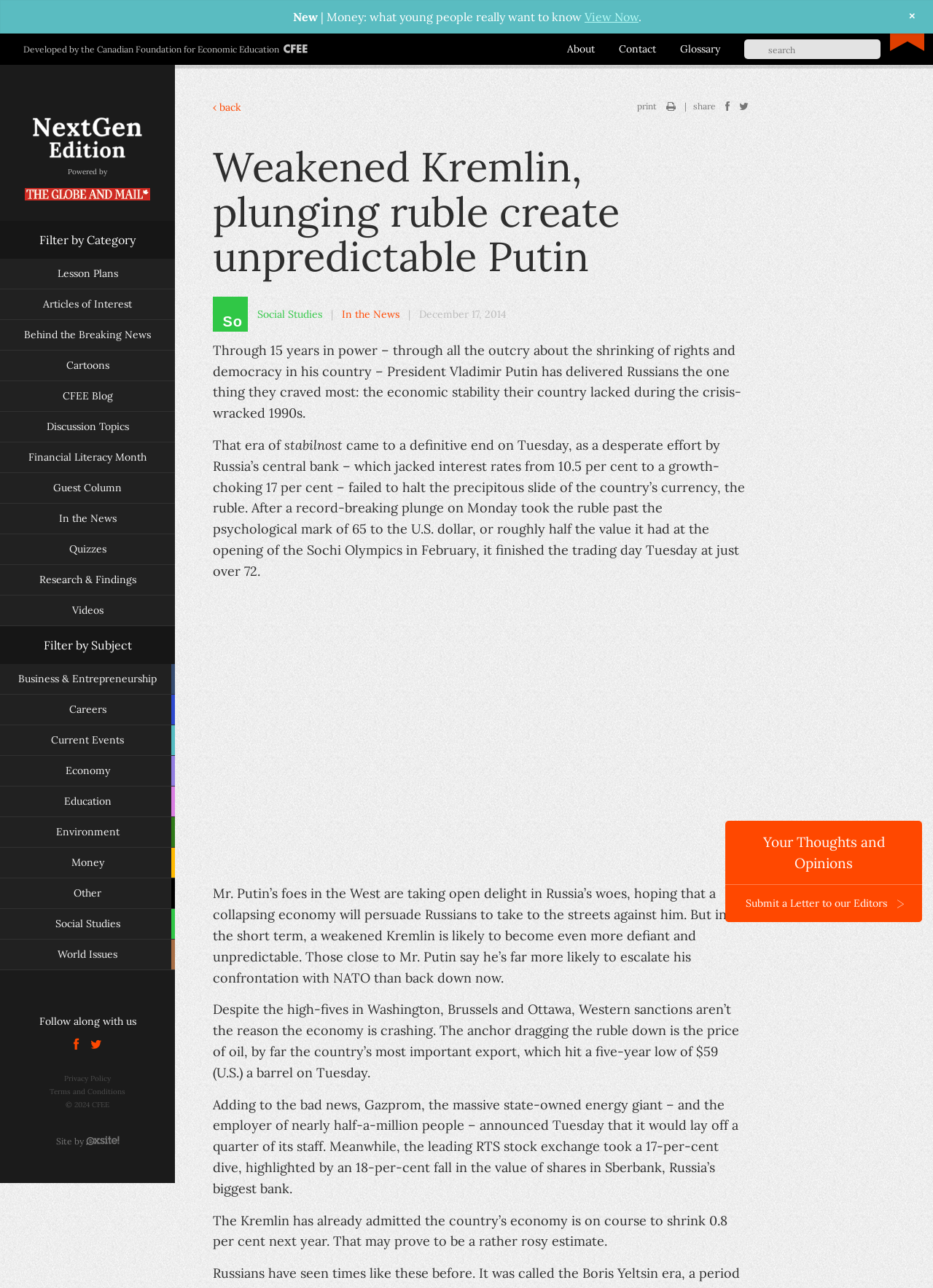How many links are available in the footer section?
Answer with a single word or phrase, using the screenshot for reference.

3